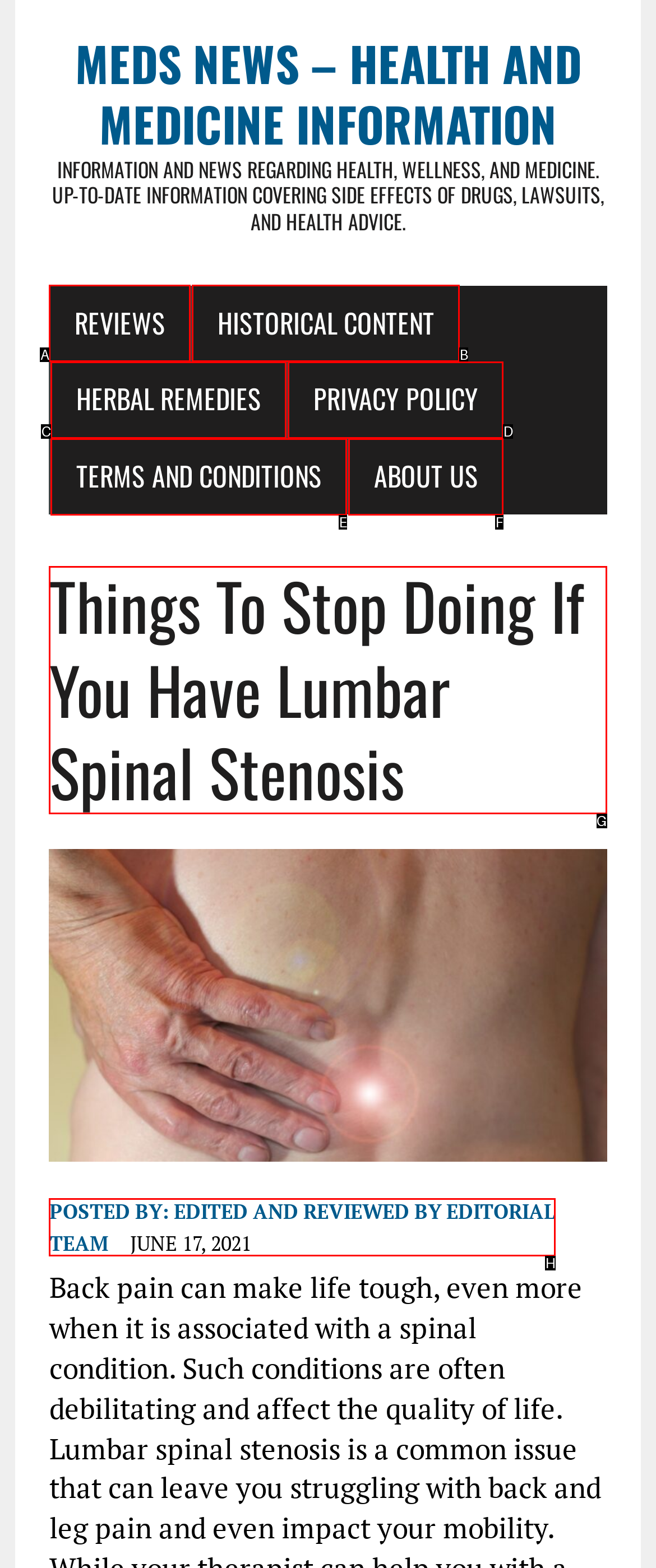Identify the correct option to click in order to accomplish the task: read article about things to stop doing if you have lumbar spinal stenosis Provide your answer with the letter of the selected choice.

G